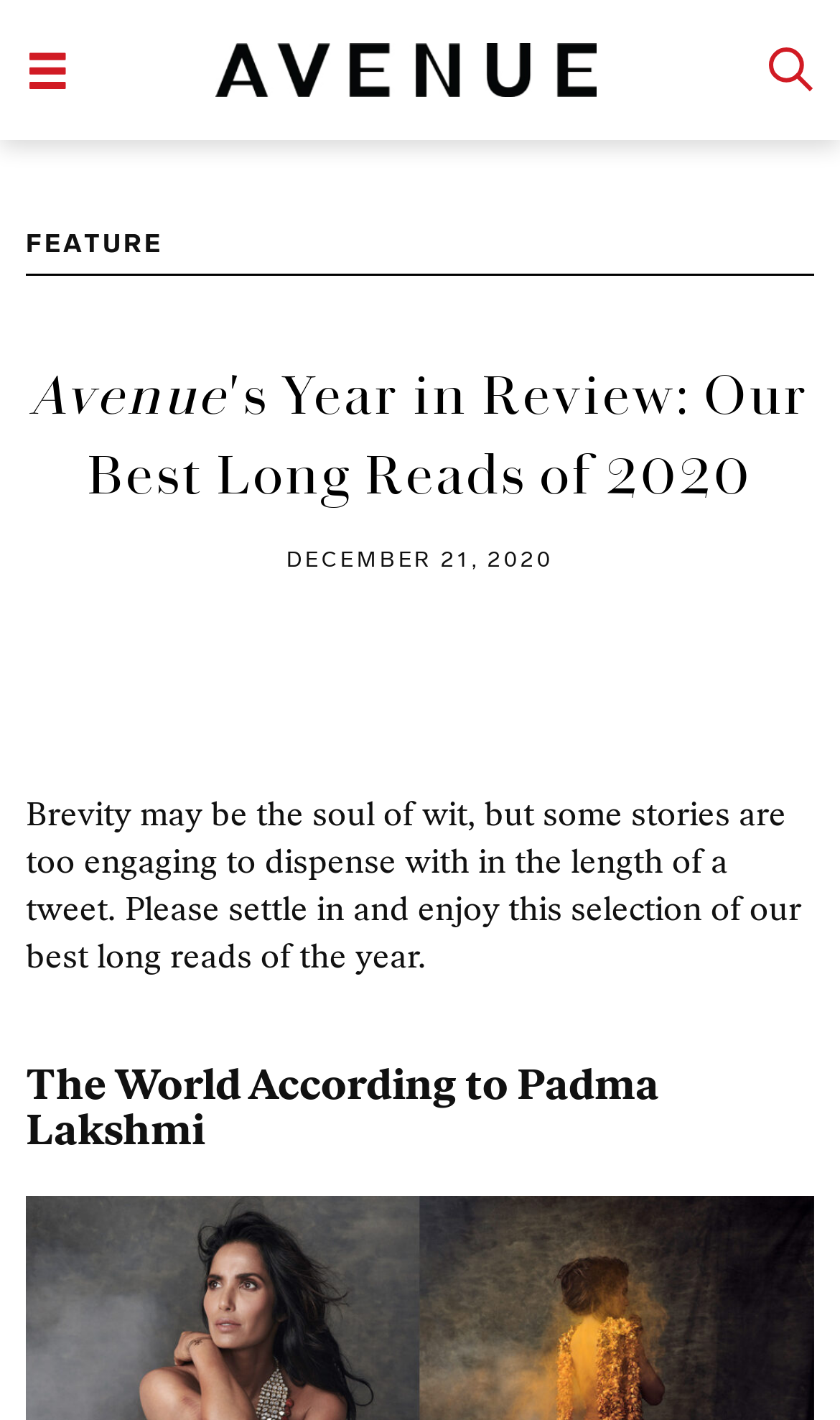Answer the following query concisely with a single word or phrase:
What type of content is featured on this webpage?

Long reads